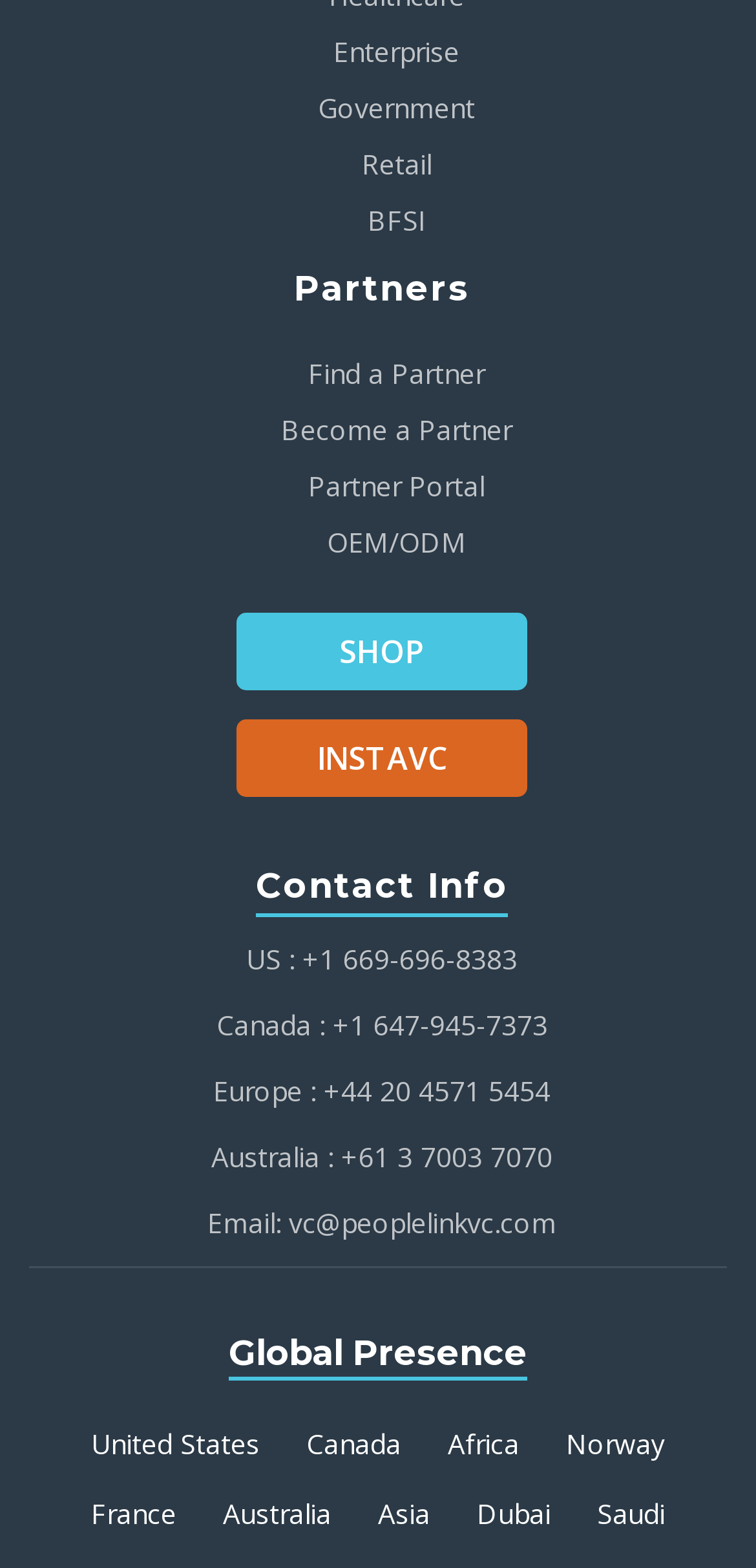Identify the coordinates of the bounding box for the element that must be clicked to accomplish the instruction: "Find a Partner".

[0.408, 0.229, 0.641, 0.249]